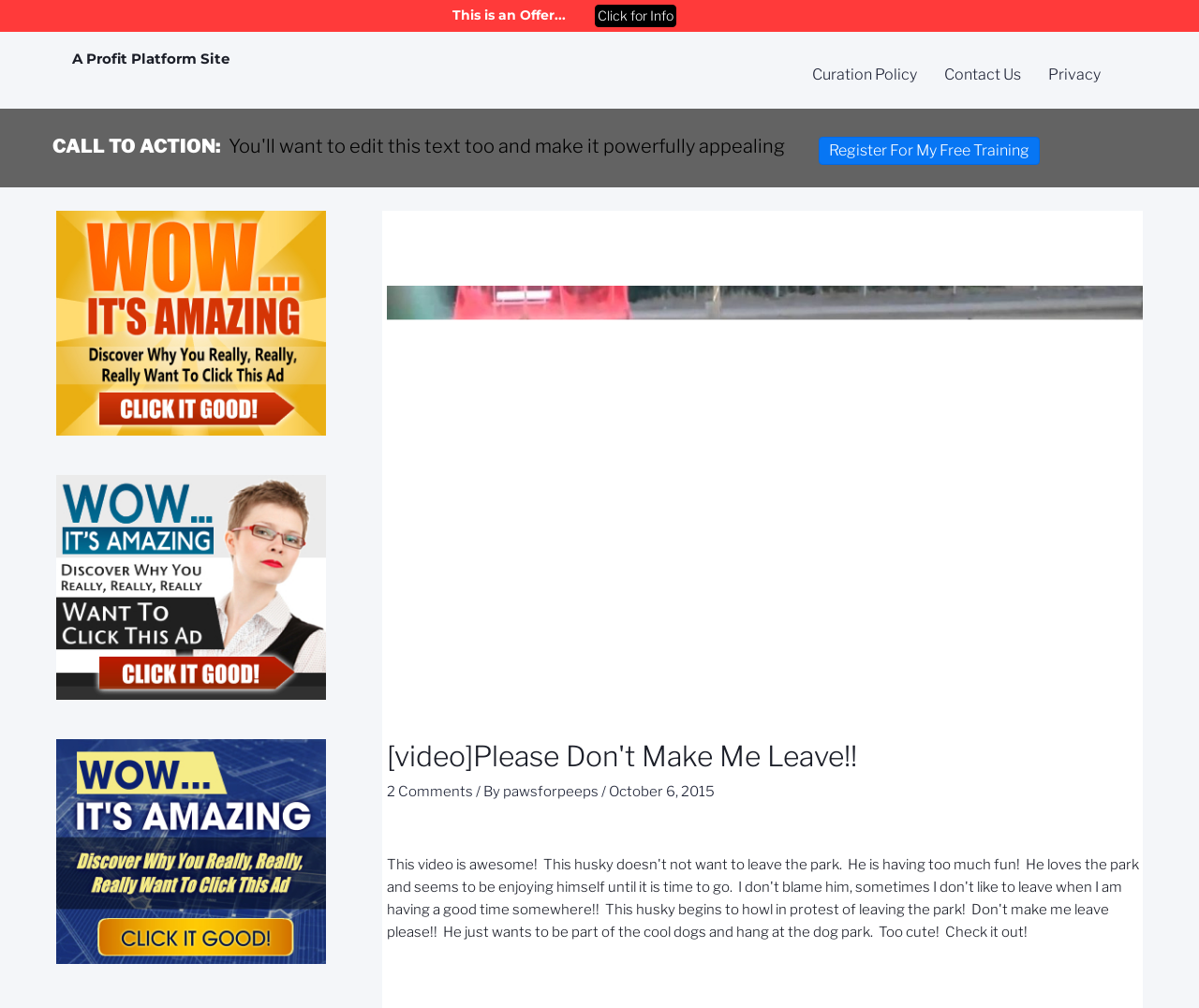Give a short answer to this question using one word or a phrase:
How many images are there in the webpage?

4